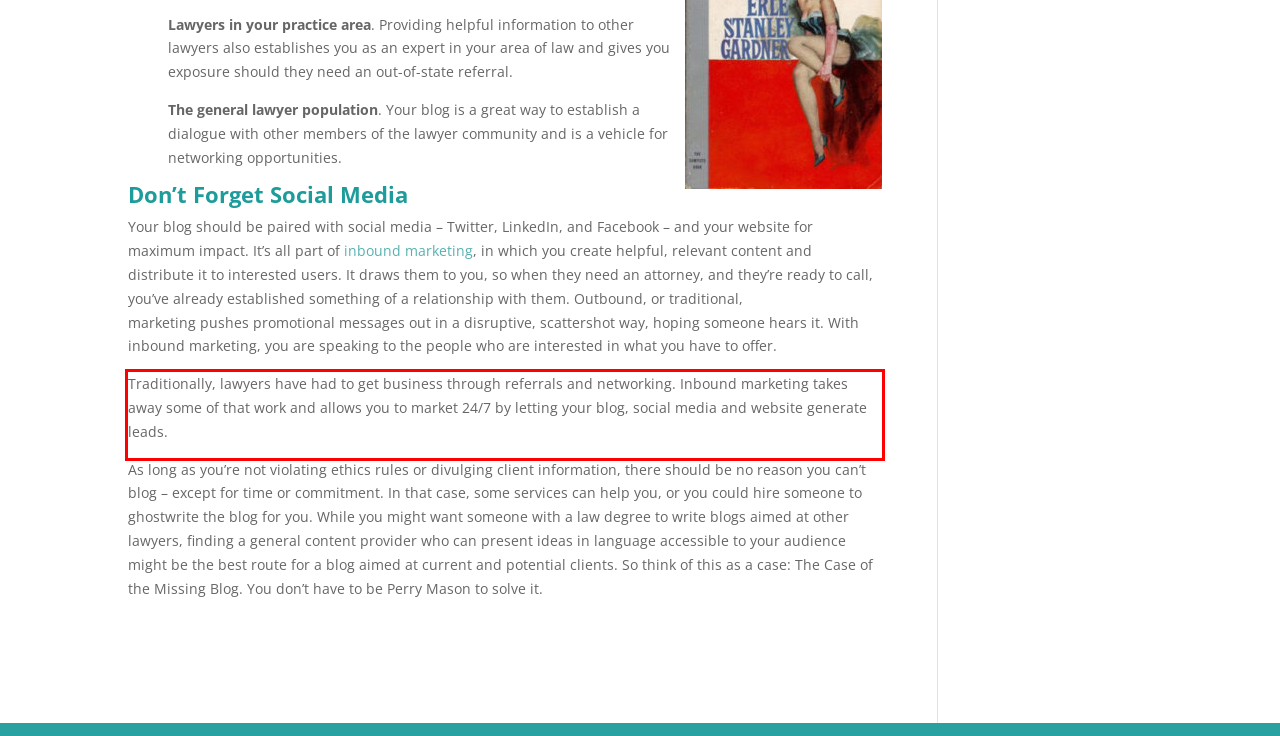Analyze the screenshot of the webpage that features a red bounding box and recognize the text content enclosed within this red bounding box.

Traditionally, lawyers have had to get business through referrals and networking. Inbound marketing takes away some of that work and allows you to market 24/7 by letting your blog, social media and website generate leads.